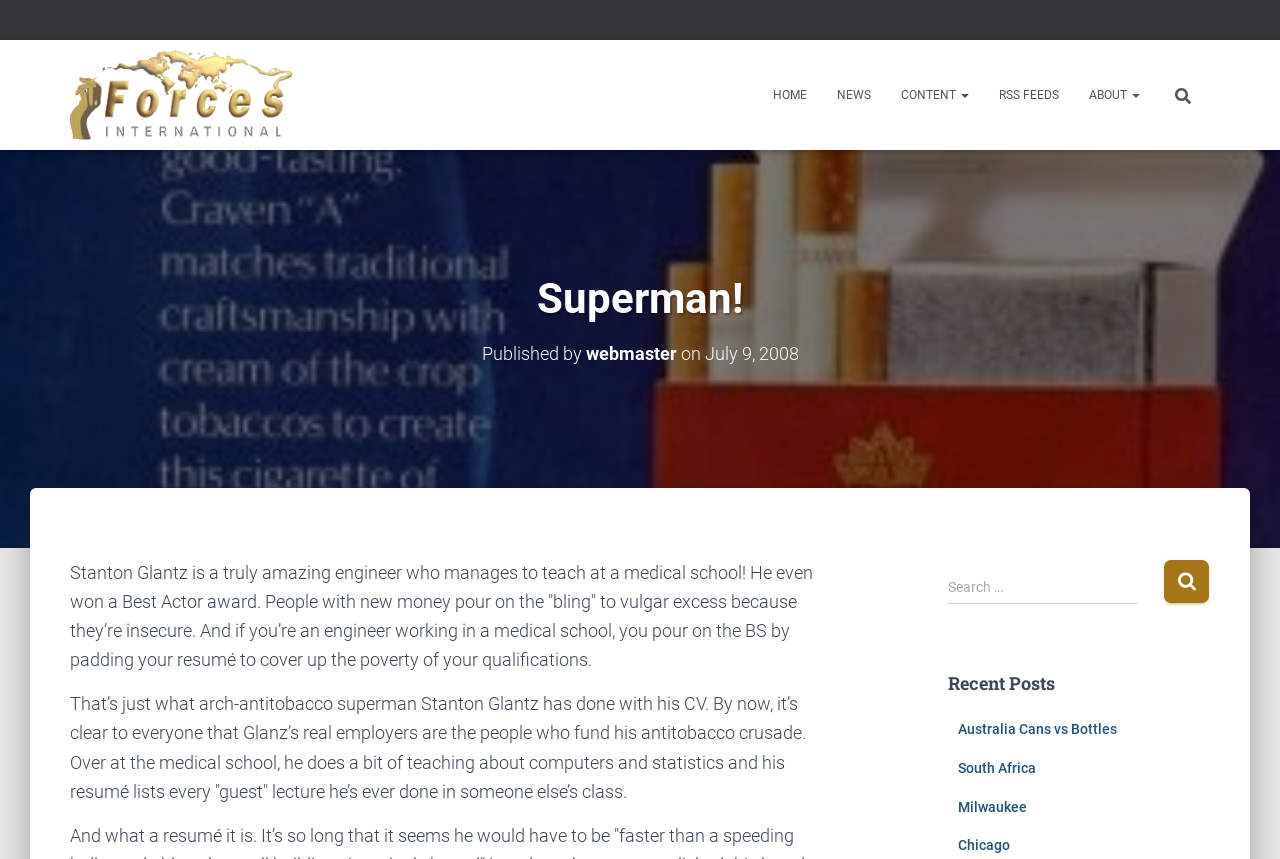Give a complete and precise description of the webpage's appearance.

The webpage is titled "Superman! - Forces International" and has a prominent link to "Forces International" at the top left, accompanied by an image. Above the main content area, there is a navigation menu with links to "HOME", "NEWS", "CONTENT", "RSS FEEDS", and "ABOUT", spaced evenly across the top of the page. To the right of the navigation menu, there is a search bar with a "Search for:" label and a "Search" button.

The main content area is divided into two sections. The top section has a heading "Superman!" and a subheading "Published by webmaster on July 9, 2008". Below the subheading, there is a link to the author "webmaster" and a timestamp. The main content of this section is a text block that describes Stanton Glantz, an engineer who teaches at a medical school and has won a Best Actor award. The text also criticizes Glantz for padding his resume to cover up his lack of qualifications.

The second section of the main content area has a heading "Recent Posts" and lists four links to recent articles, including "Australia Cans vs Bottles", "South Africa", "Milwaukee", and "Chicago". Below the list of recent posts, there is another search bar with a "Search for:" label and a "Search" button.